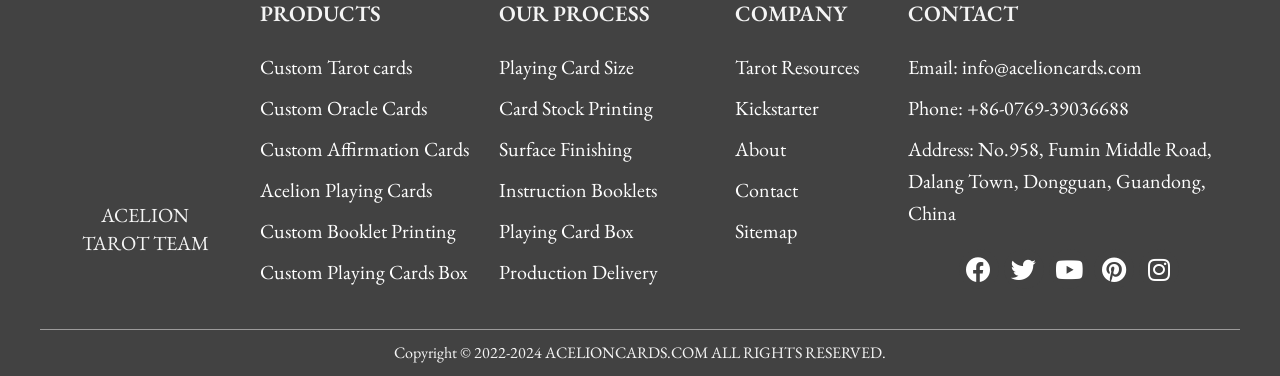Provide your answer in a single word or phrase: 
What is the address of the company?

No.958, Fumin Middle Road, Dalang Town, Dongguan, Guandong, China